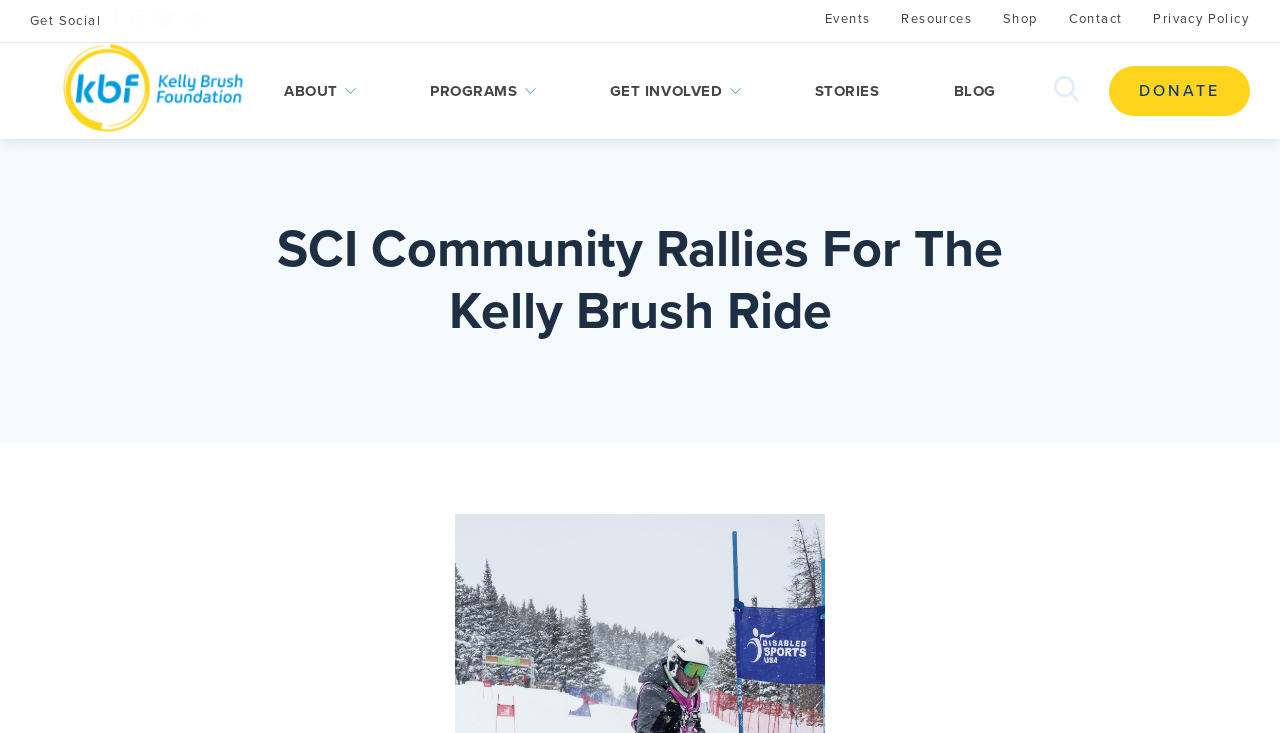What is the name of the foundation?
Please provide an in-depth and detailed response to the question.

I inferred this answer by looking at the root element's text, which is 'SCI Community Rallies For The Kelly Brush Ride - Kelly Brush Foundation'. The foundation's name is clearly mentioned in the title.